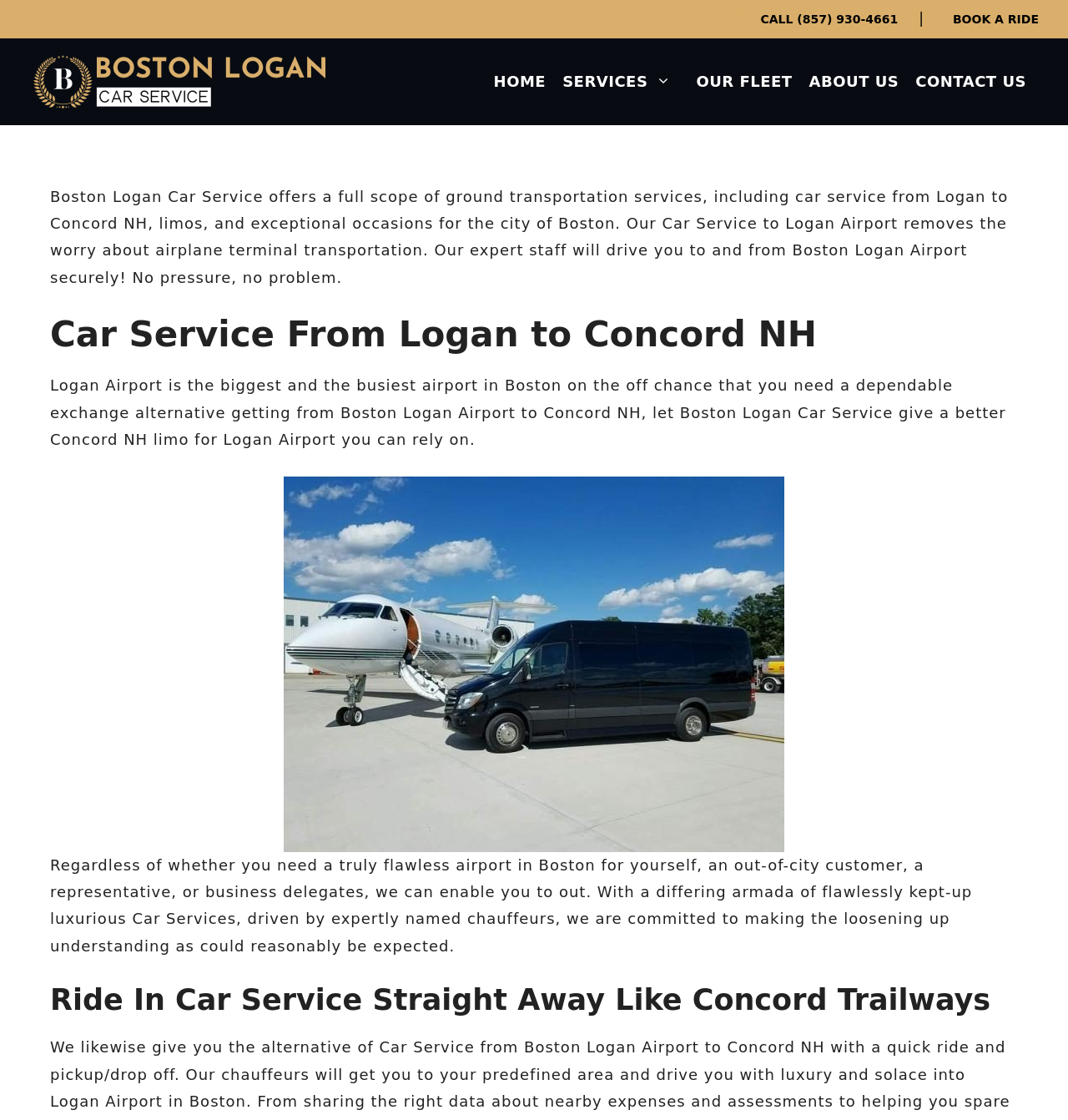Provide a single word or phrase answer to the question: 
What is the phone number to call for car service?

857-930-4661